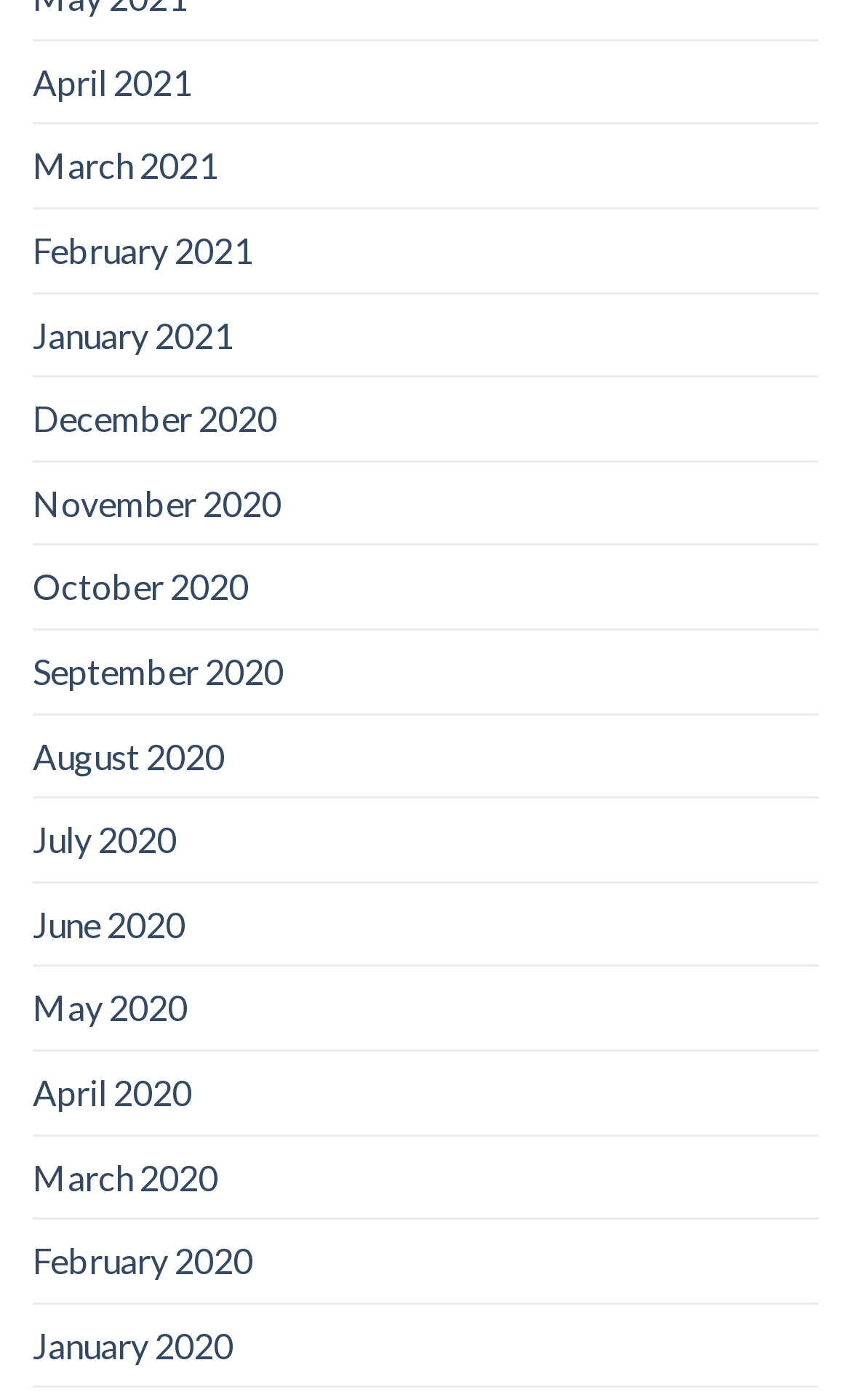Find the bounding box coordinates of the element to click in order to complete this instruction: "view January 2021". The bounding box coordinates must be four float numbers between 0 and 1, denoted as [left, top, right, bottom].

[0.038, 0.21, 0.274, 0.268]